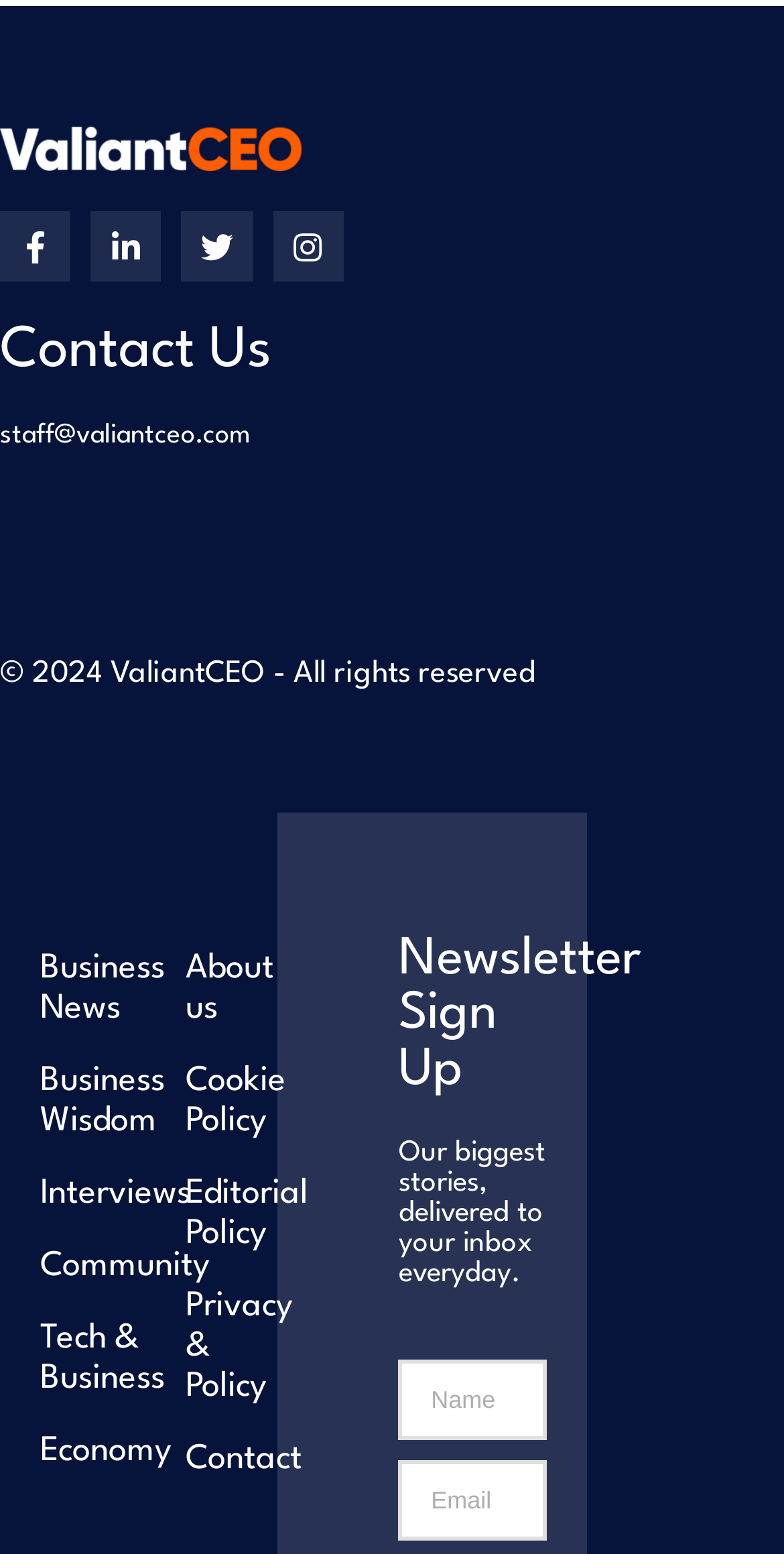Use a single word or phrase to answer the question:
What is the copyright year of ValiantCEO?

2024